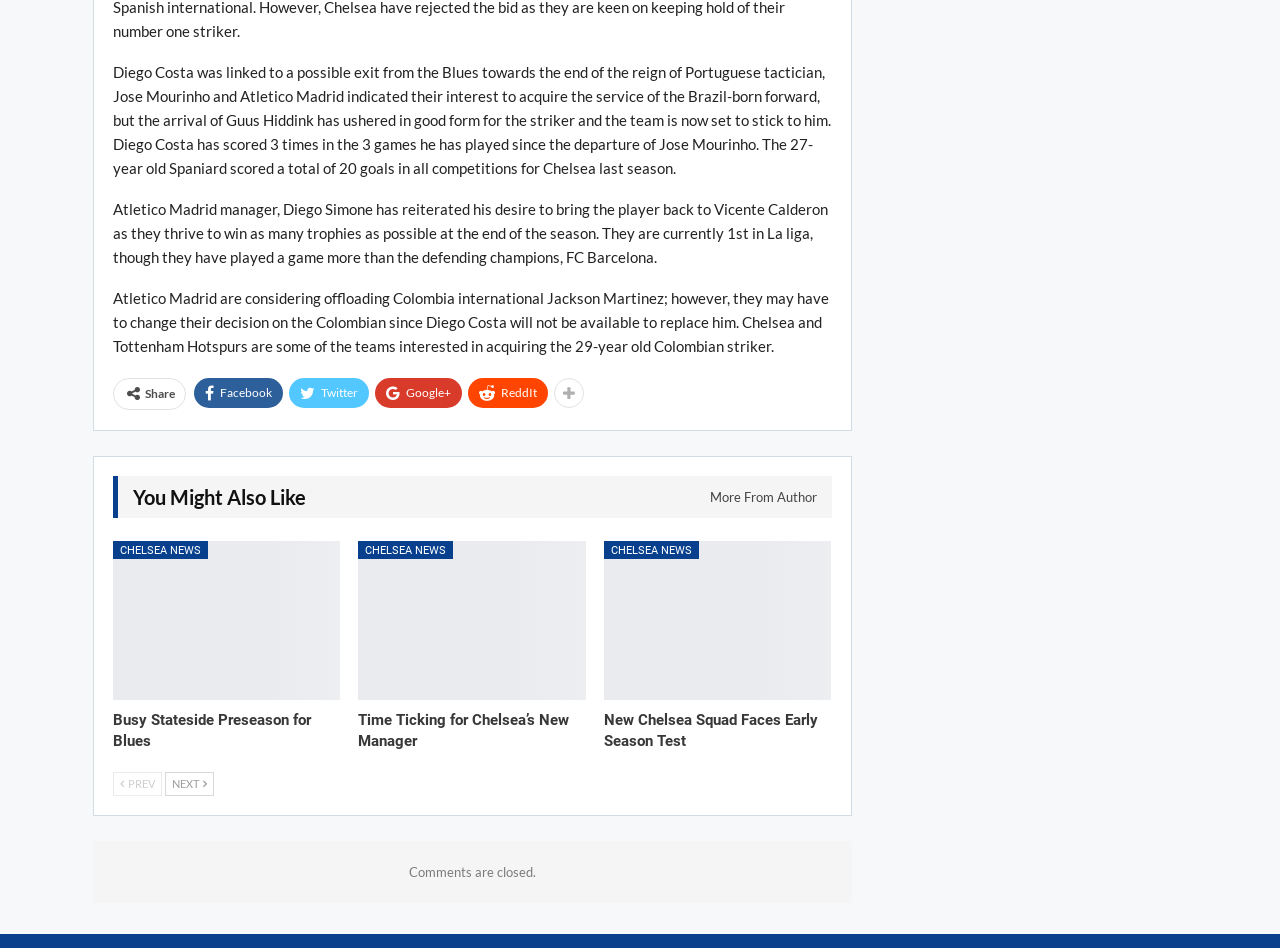Please identify the bounding box coordinates of the clickable element to fulfill the following instruction: "Read more from author". The coordinates should be four float numbers between 0 and 1, i.e., [left, top, right, bottom].

[0.545, 0.502, 0.638, 0.546]